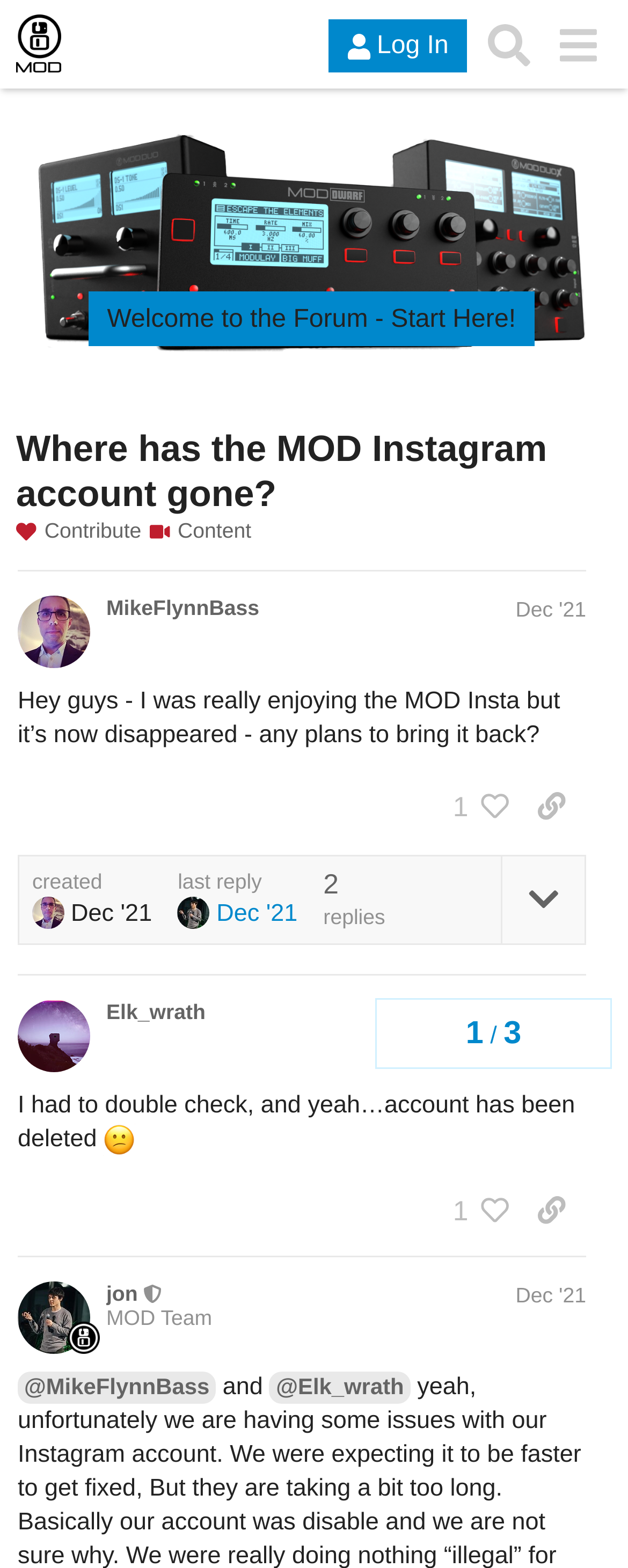Could you please study the image and provide a detailed answer to the question:
Who is the author of the first post?

I looked at the first post and found the link 'MikeFlynnBass' which is the author of the post.